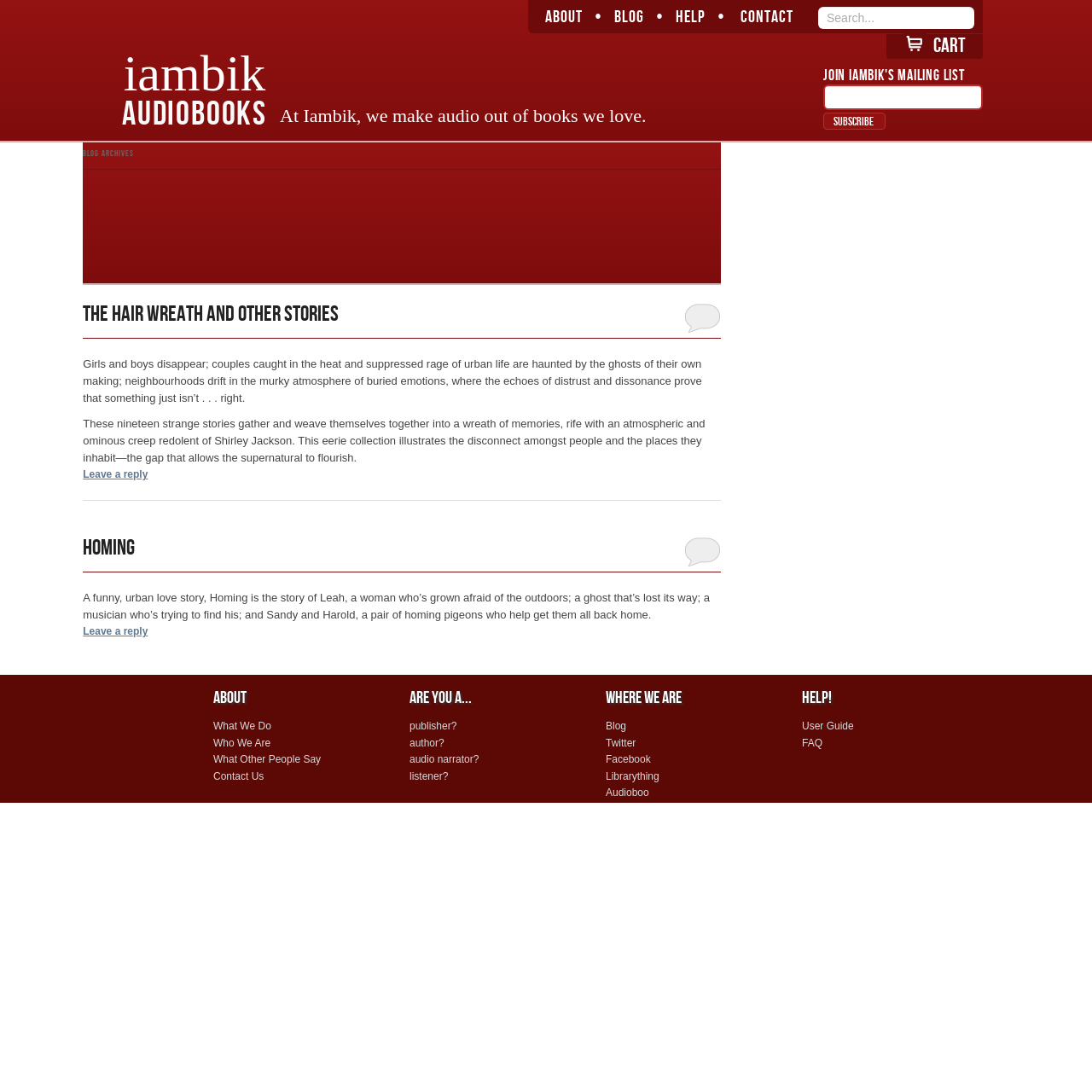Locate the bounding box coordinates of the area that needs to be clicked to fulfill the following instruction: "Subscribe to iambik's mailing list". The coordinates should be in the format of four float numbers between 0 and 1, namely [left, top, right, bottom].

[0.754, 0.103, 0.811, 0.119]